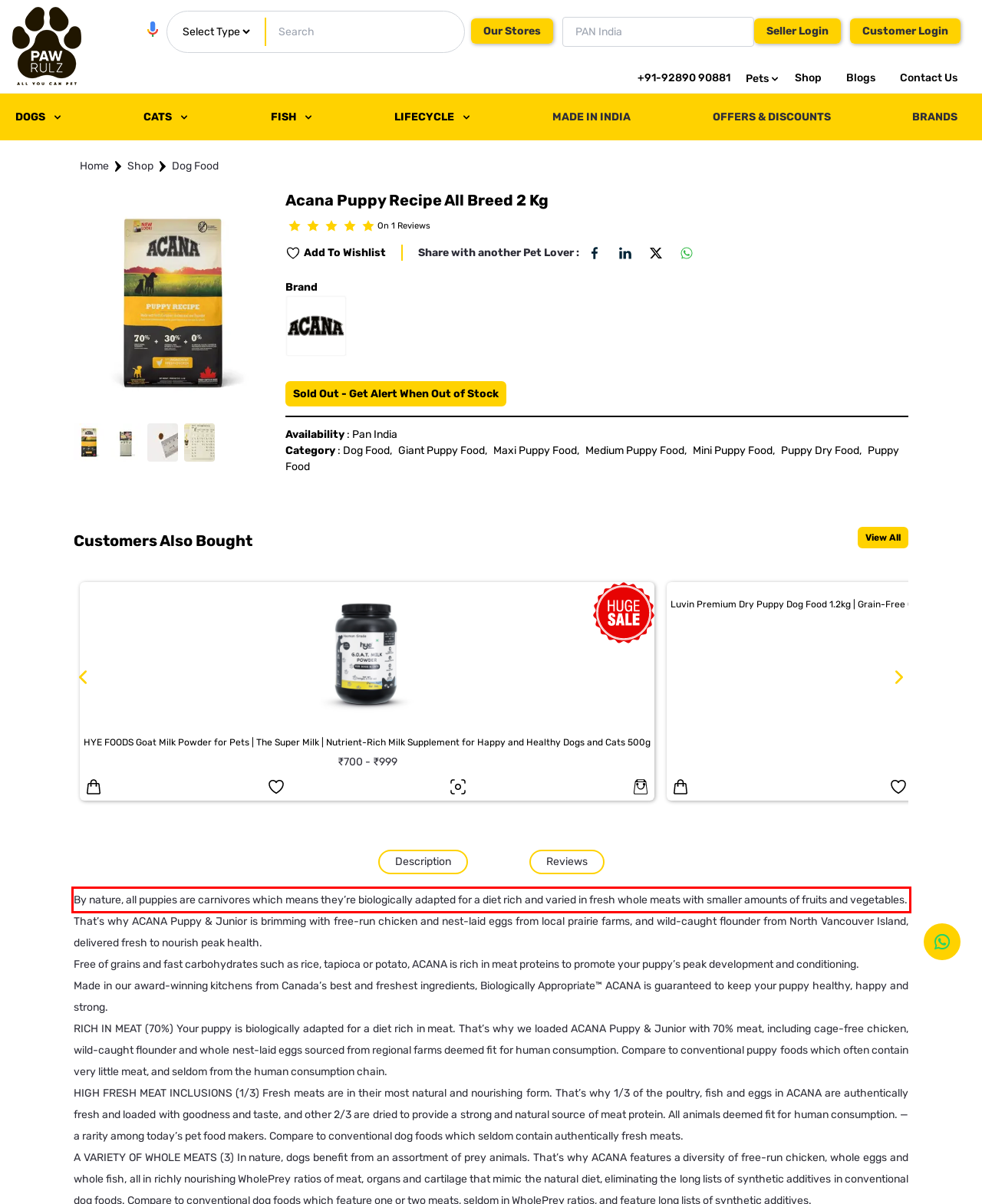Extract and provide the text found inside the red rectangle in the screenshot of the webpage.

By nature, all puppies are carnivores which means they’re biologically adapted for a diet rich and varied in fresh whole meats with smaller amounts of fruits and vegetables.